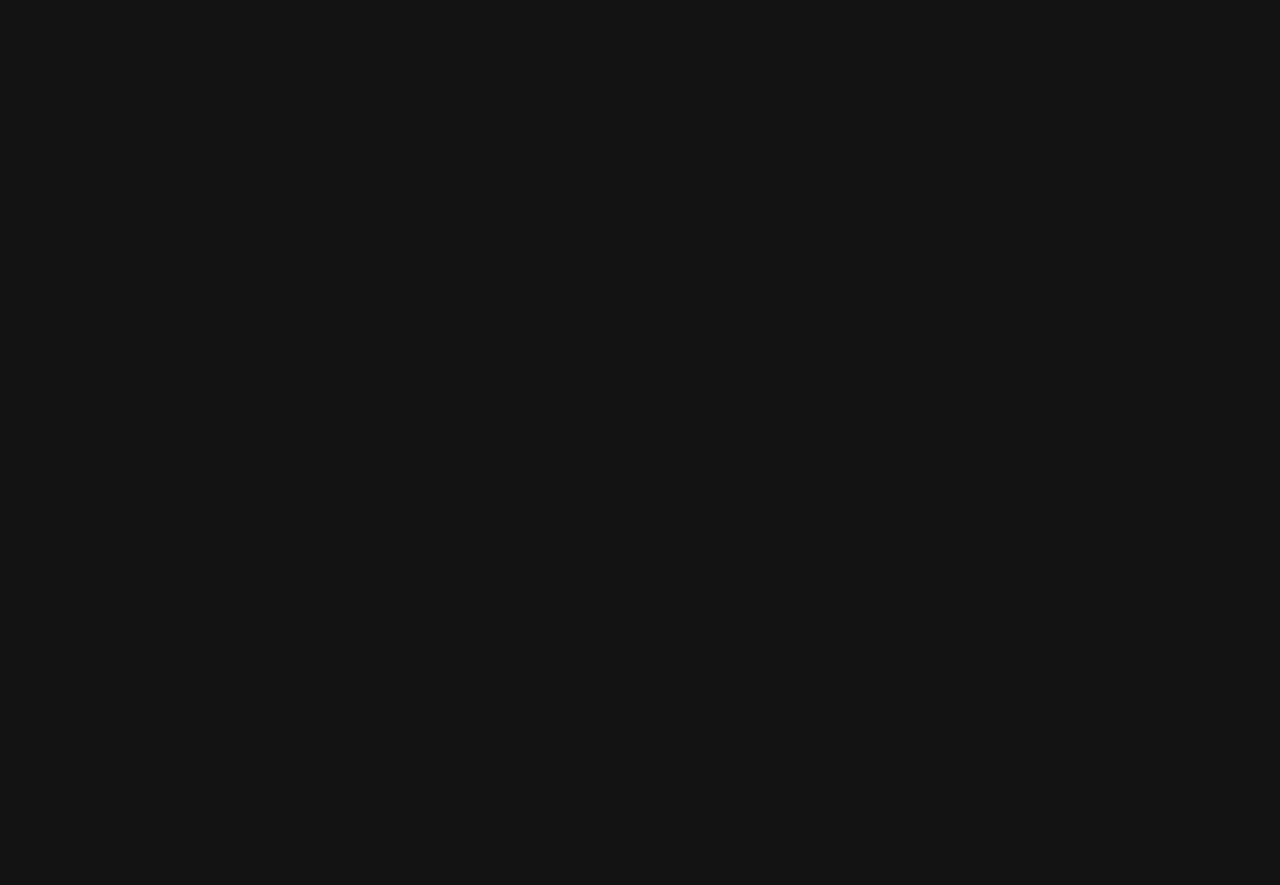Locate the bounding box coordinates of the element that should be clicked to execute the following instruction: "Call the salon".

[0.815, 0.0, 0.962, 0.037]